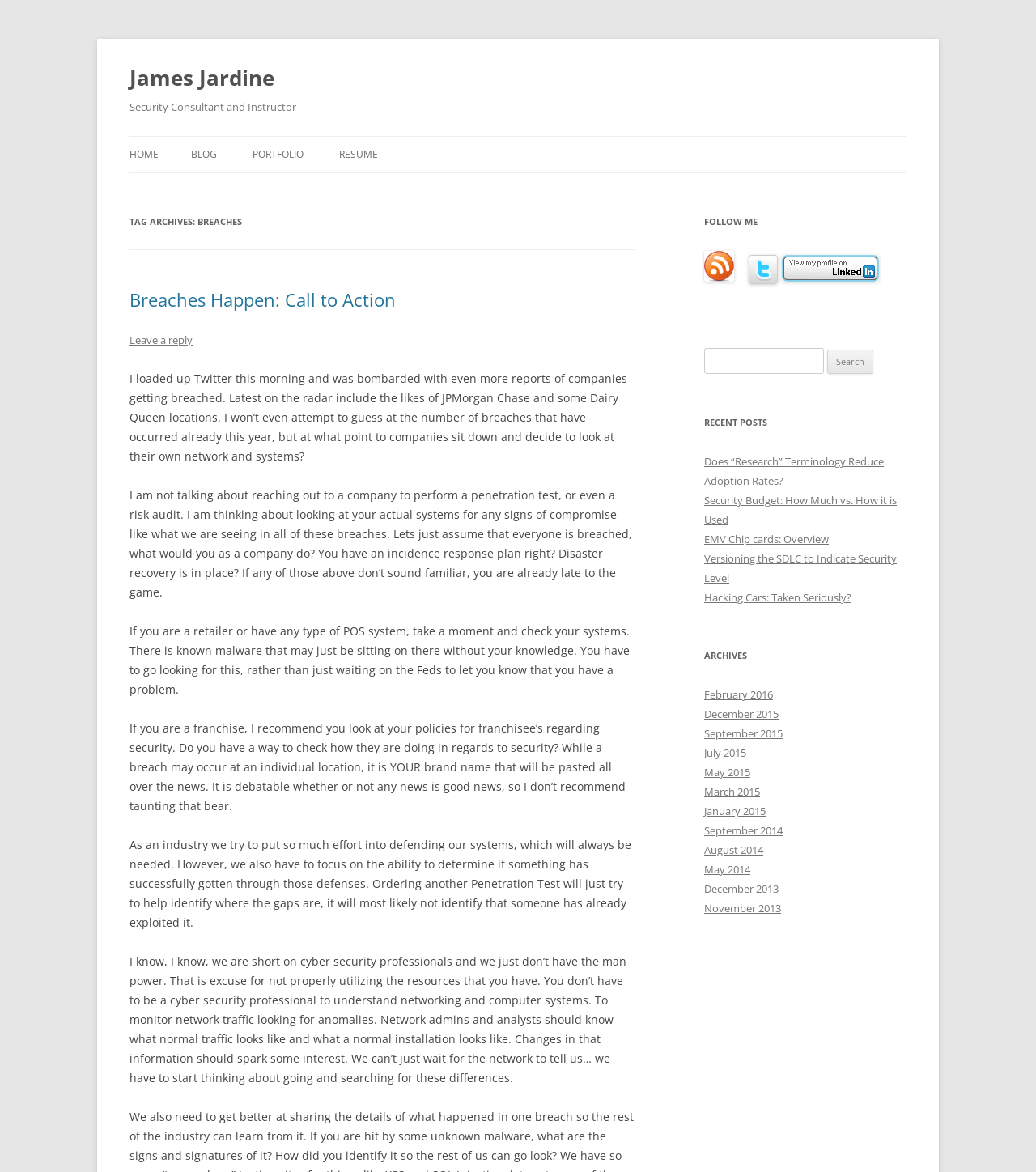Please identify the bounding box coordinates of the clickable area that will fulfill the following instruction: "Search for something". The coordinates should be in the format of four float numbers between 0 and 1, i.e., [left, top, right, bottom].

None